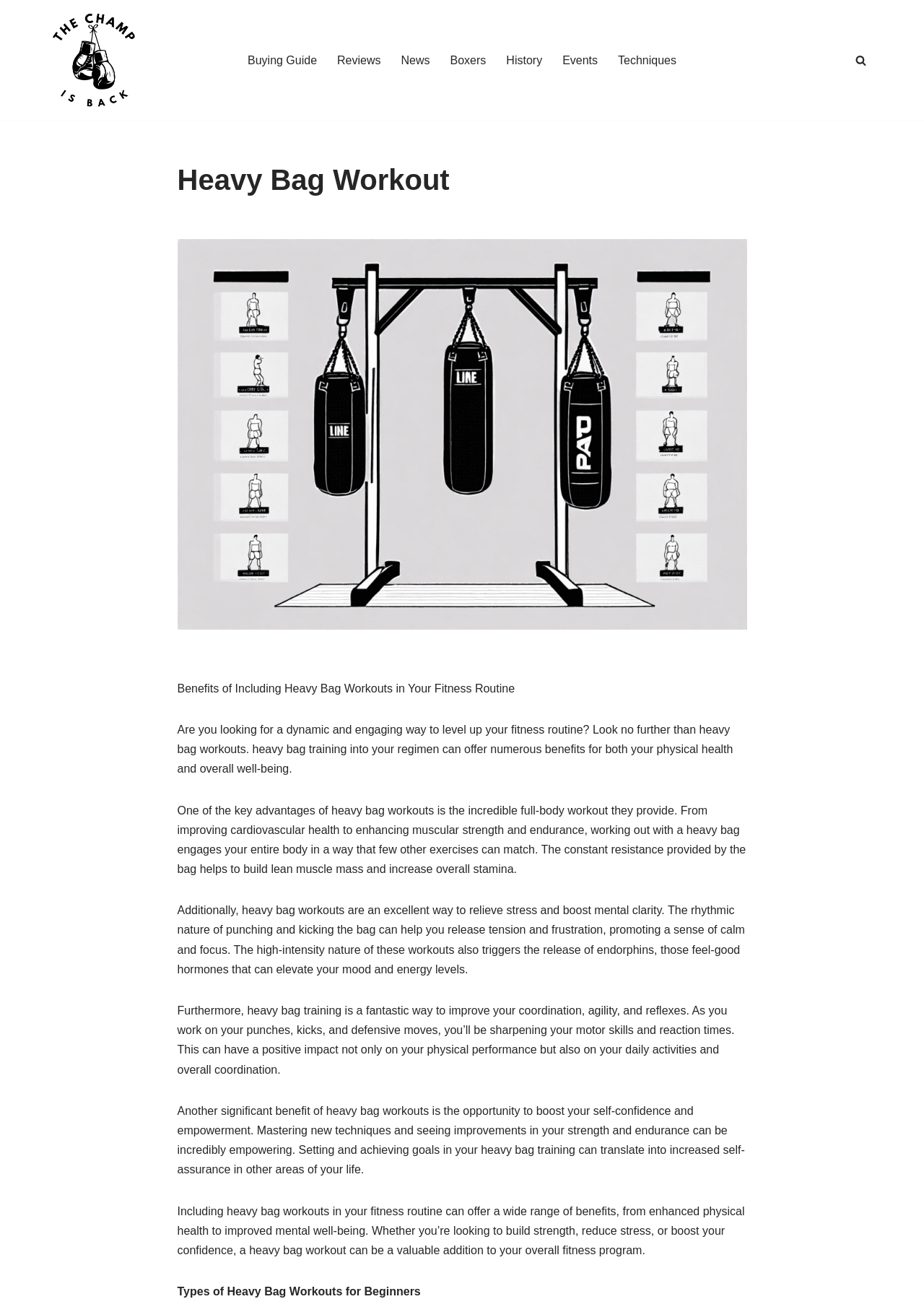Determine the bounding box coordinates of the element that should be clicked to execute the following command: "Skip to content".

[0.0, 0.018, 0.023, 0.029]